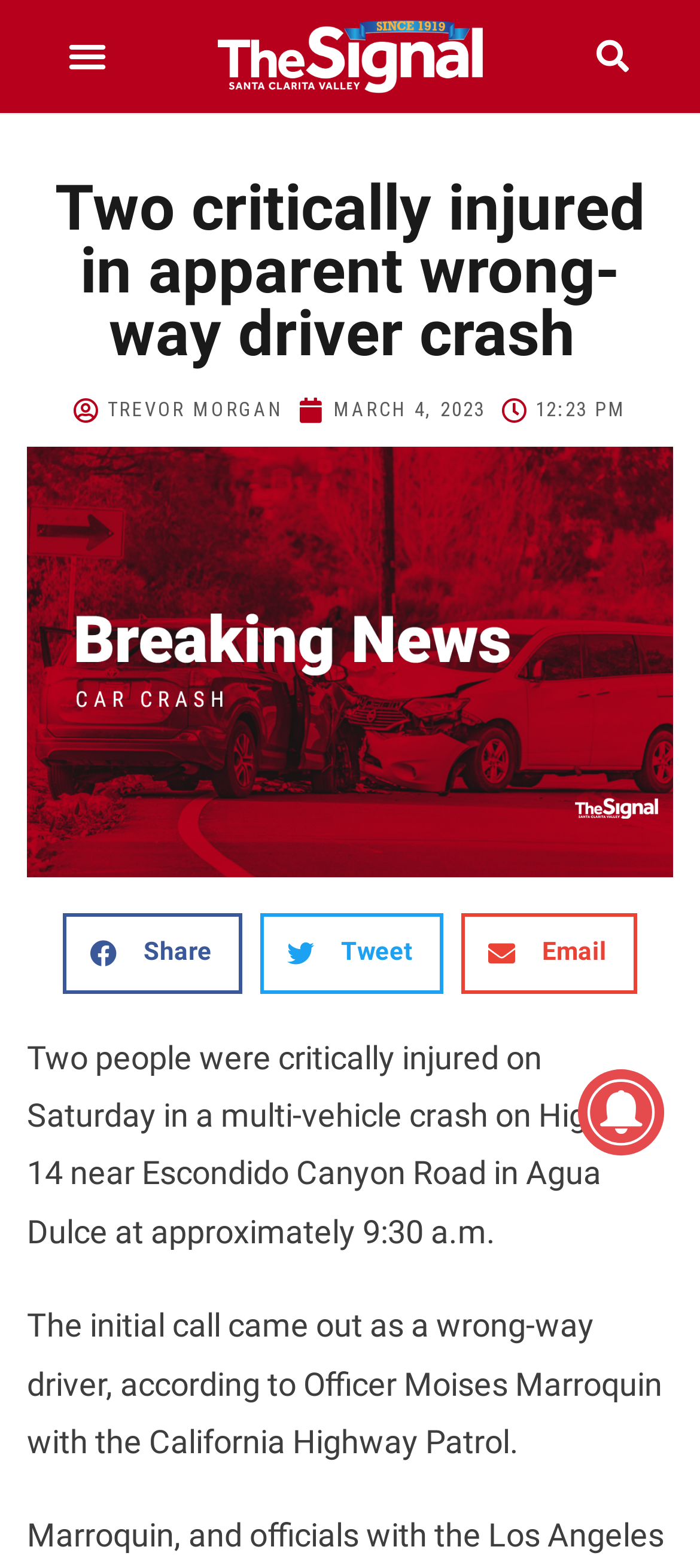How many social media sharing options are available?
Using the image, give a concise answer in the form of a single word or short phrase.

3